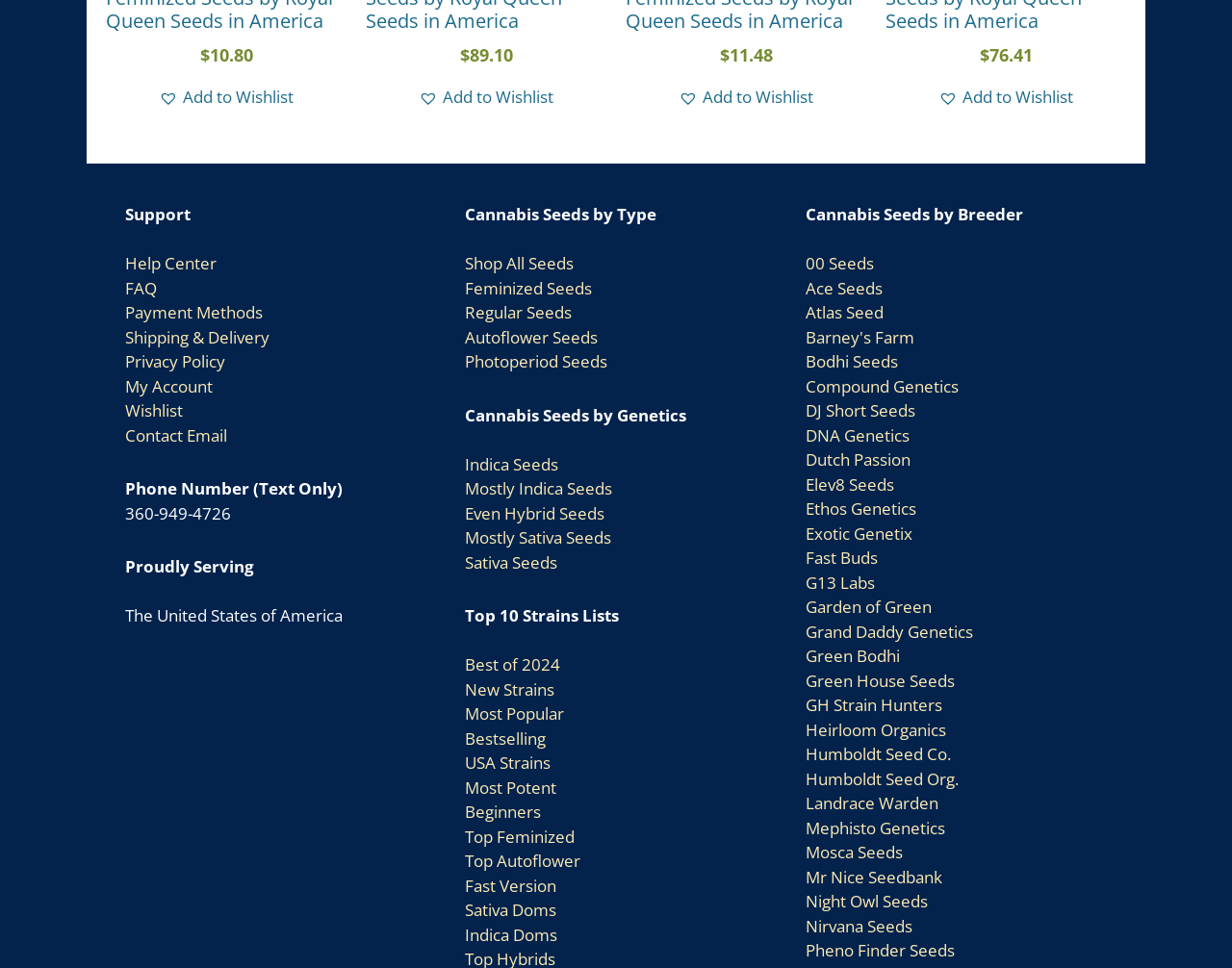Based on the element description "Log Retention", predict the bounding box coordinates of the UI element.

None